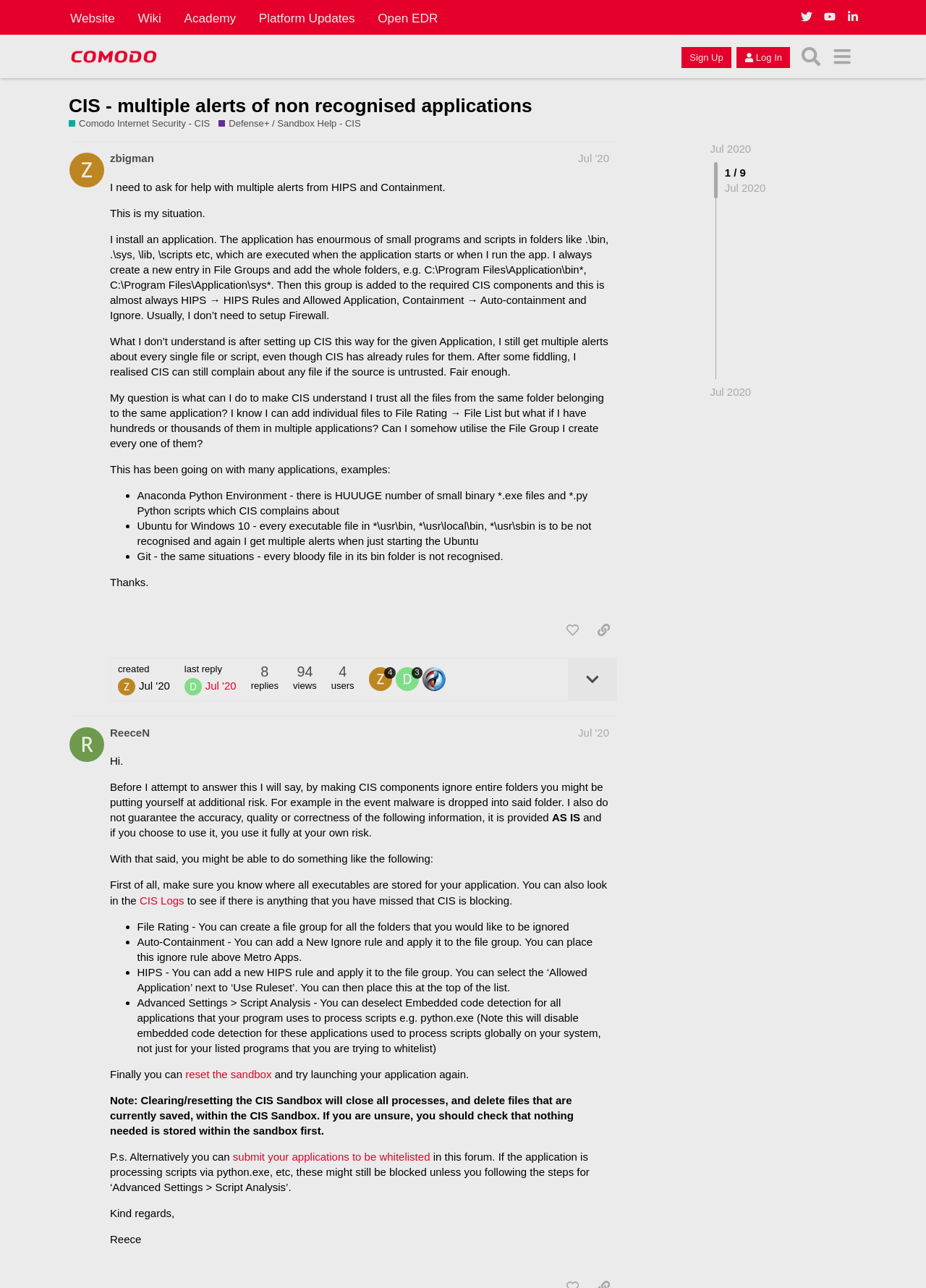How many replies are there to the post?
We need a detailed and exhaustive answer to the question. Please elaborate.

The answer can be found by looking at the post details section, where it says '8 replies'.